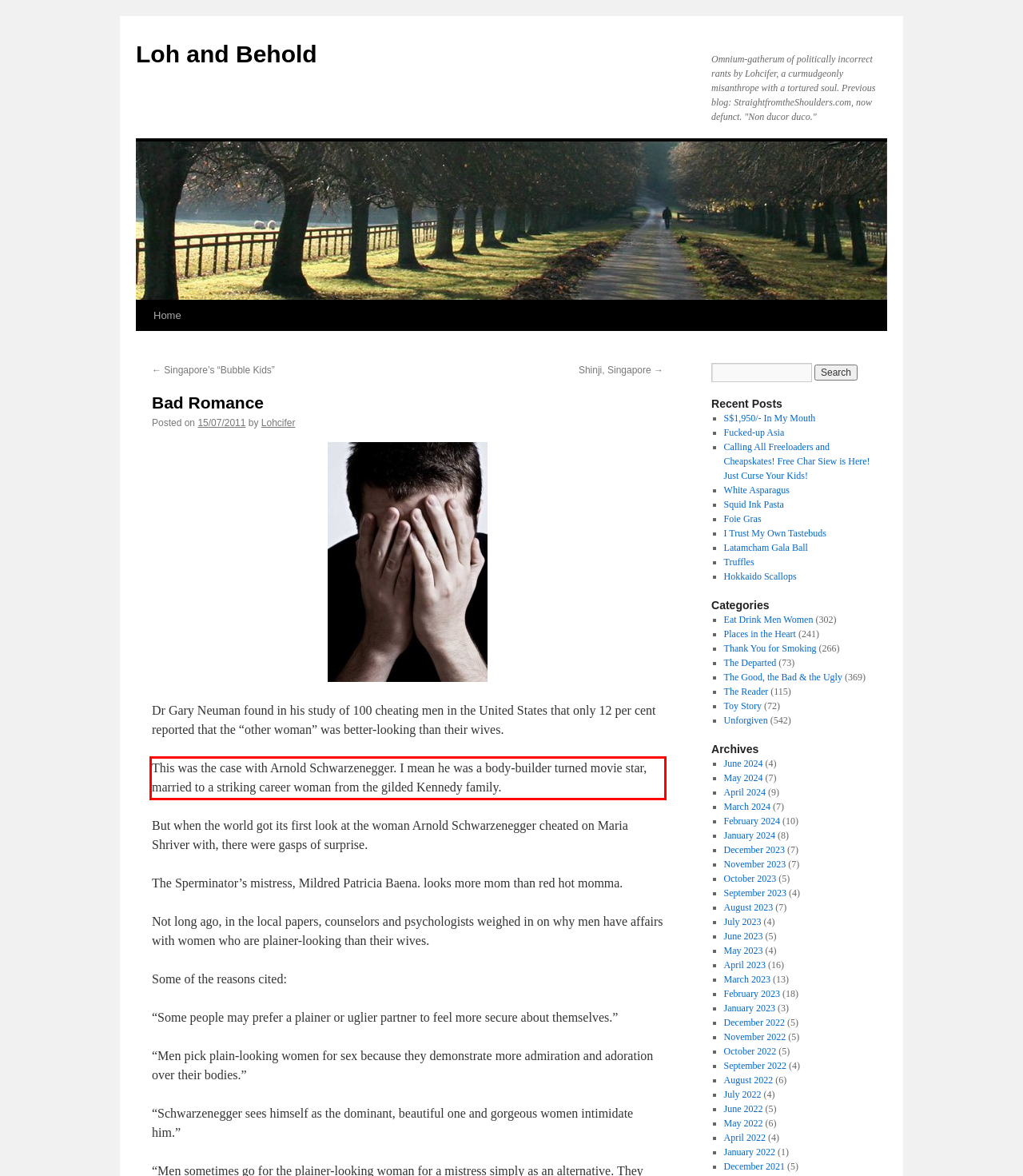Please use OCR to extract the text content from the red bounding box in the provided webpage screenshot.

This was the case with Arnold Schwarzenegger. I mean he was a body-builder turned movie star, married to a striking career woman from the gilded Kennedy family.